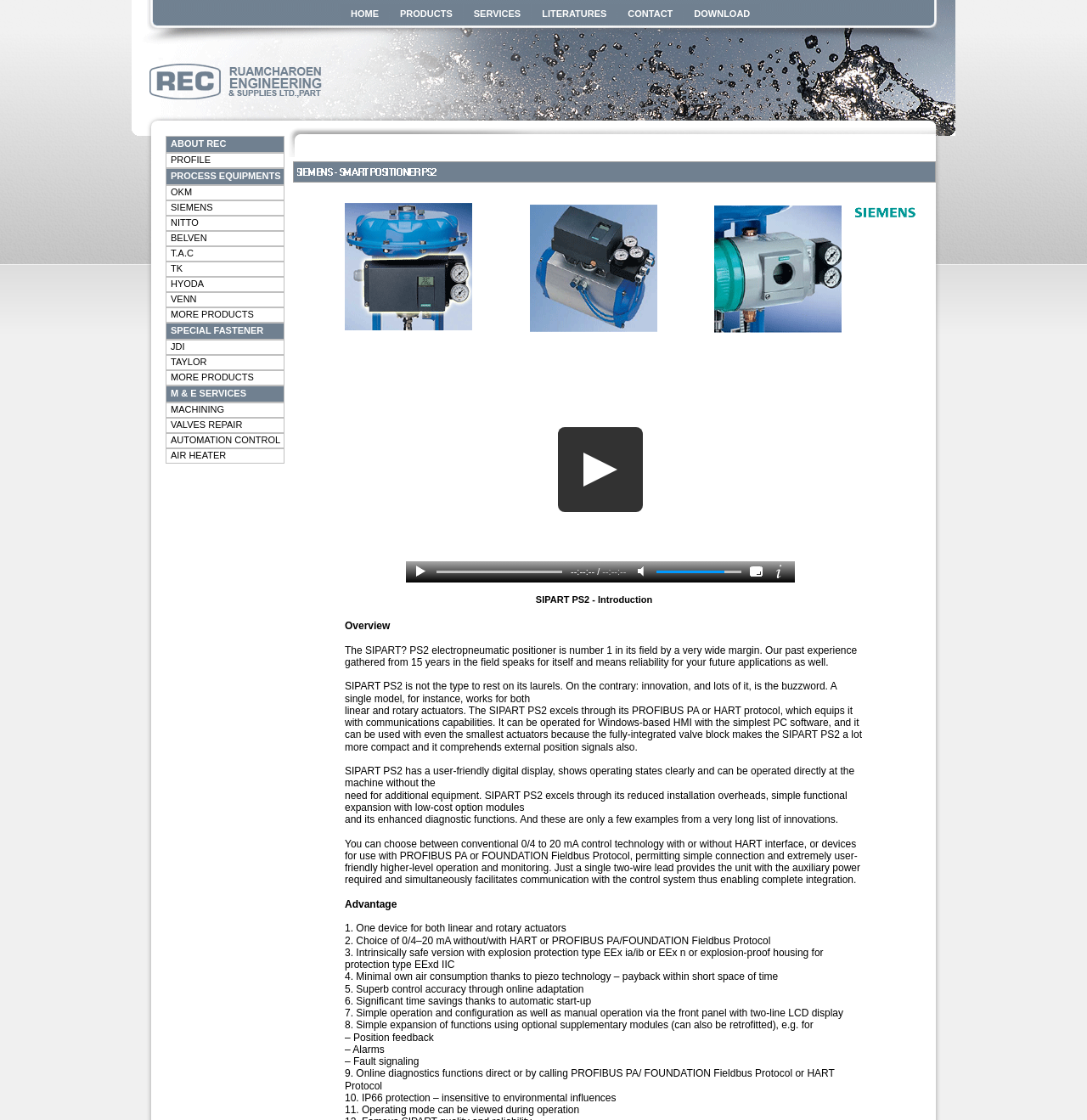Please identify the bounding box coordinates of the clickable region that I should interact with to perform the following instruction: "Click the 'HOME' link". The coordinates should be expressed as four float numbers between 0 and 1, i.e., [left, top, right, bottom].

[0.313, 0.004, 0.358, 0.02]